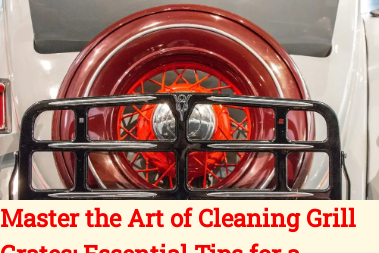What is the purpose of the guide?
Please analyze the image and answer the question with as much detail as possible.

The guide aims to enhance the grilling experience by ensuring cleanliness and efficiency, appealing to barbecue enthusiasts looking to elevate their cooking game, which implies that the purpose of the guide is to improve the overall grilling experience.